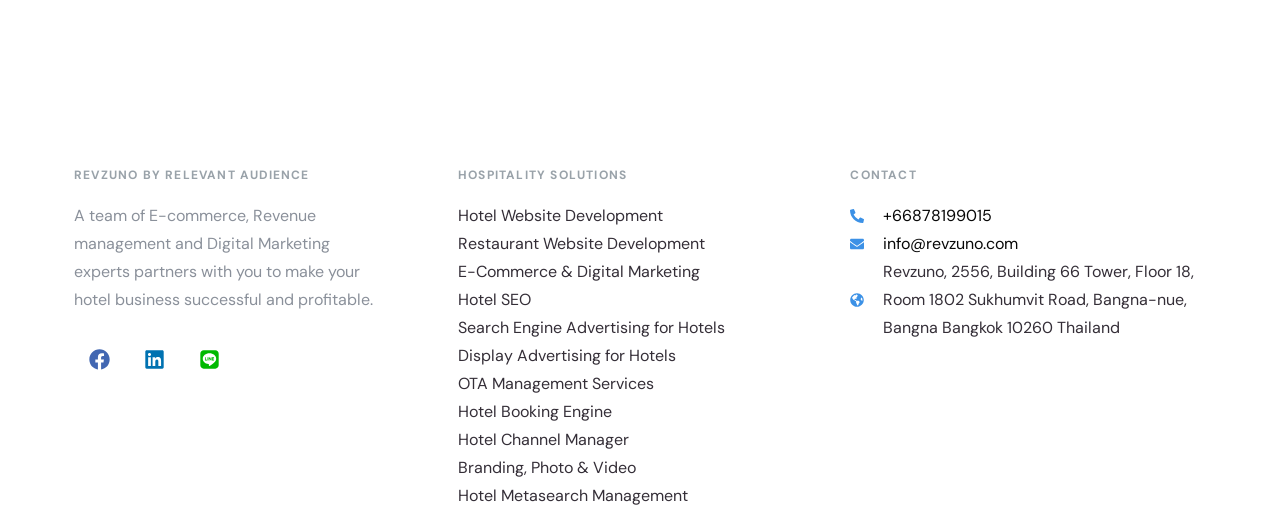Find the bounding box coordinates for the area that should be clicked to accomplish the instruction: "Learn more about E-Commerce & Digital Marketing".

[0.358, 0.496, 0.649, 0.55]